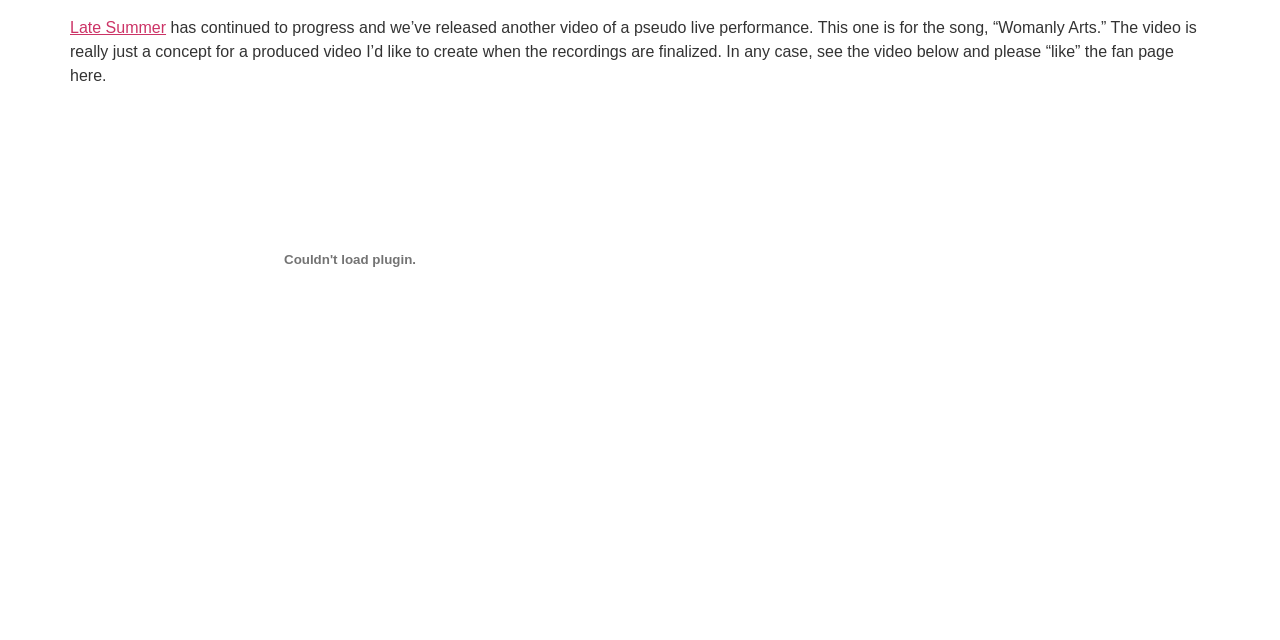Please determine the bounding box of the UI element that matches this description: Late Summer. The coordinates should be given as (top-left x, top-left y, bottom-right x, bottom-right y), with all values between 0 and 1.

[0.055, 0.03, 0.13, 0.056]